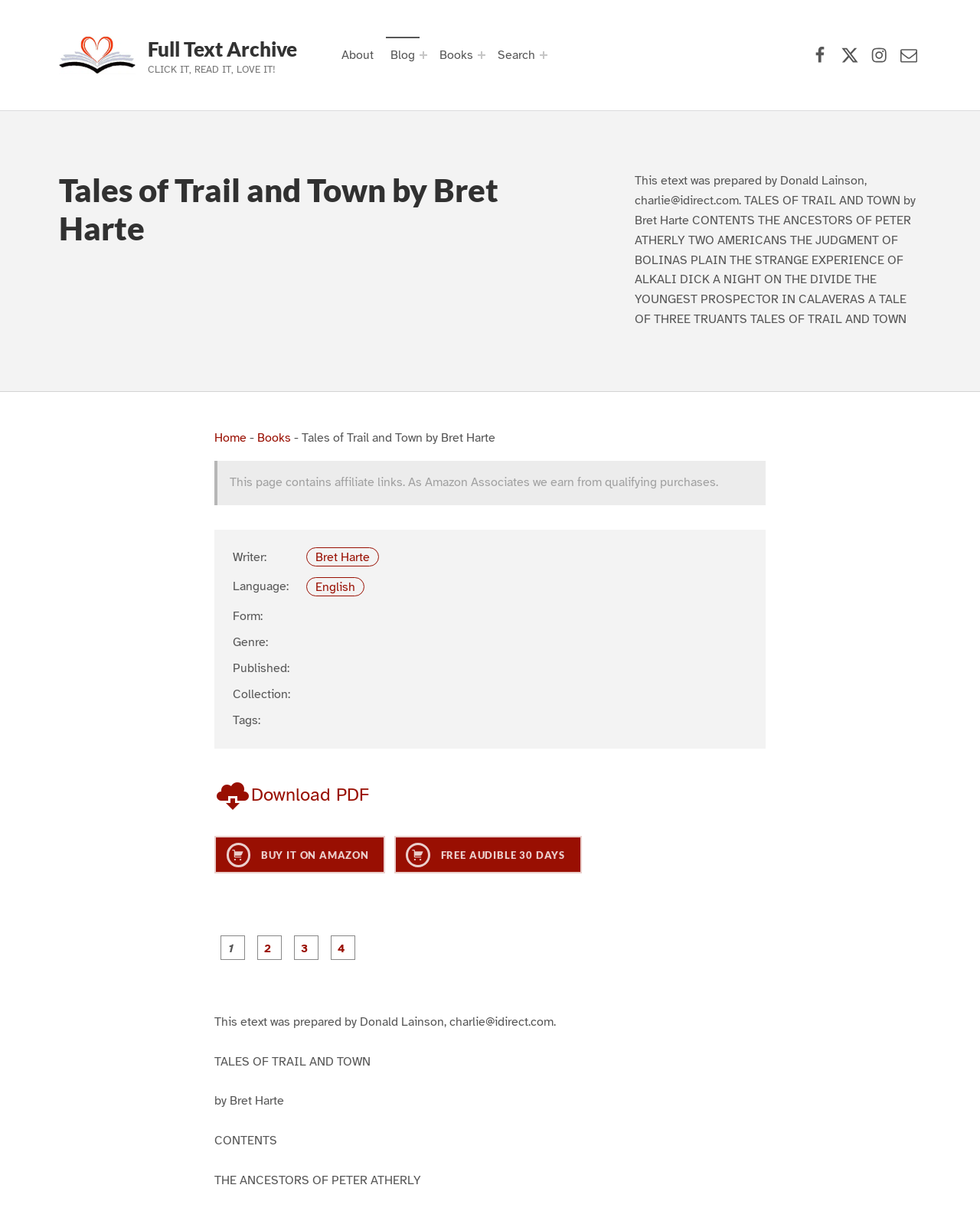Please locate the bounding box coordinates of the element that should be clicked to complete the given instruction: "Click the 'About' link".

[0.343, 0.03, 0.386, 0.06]